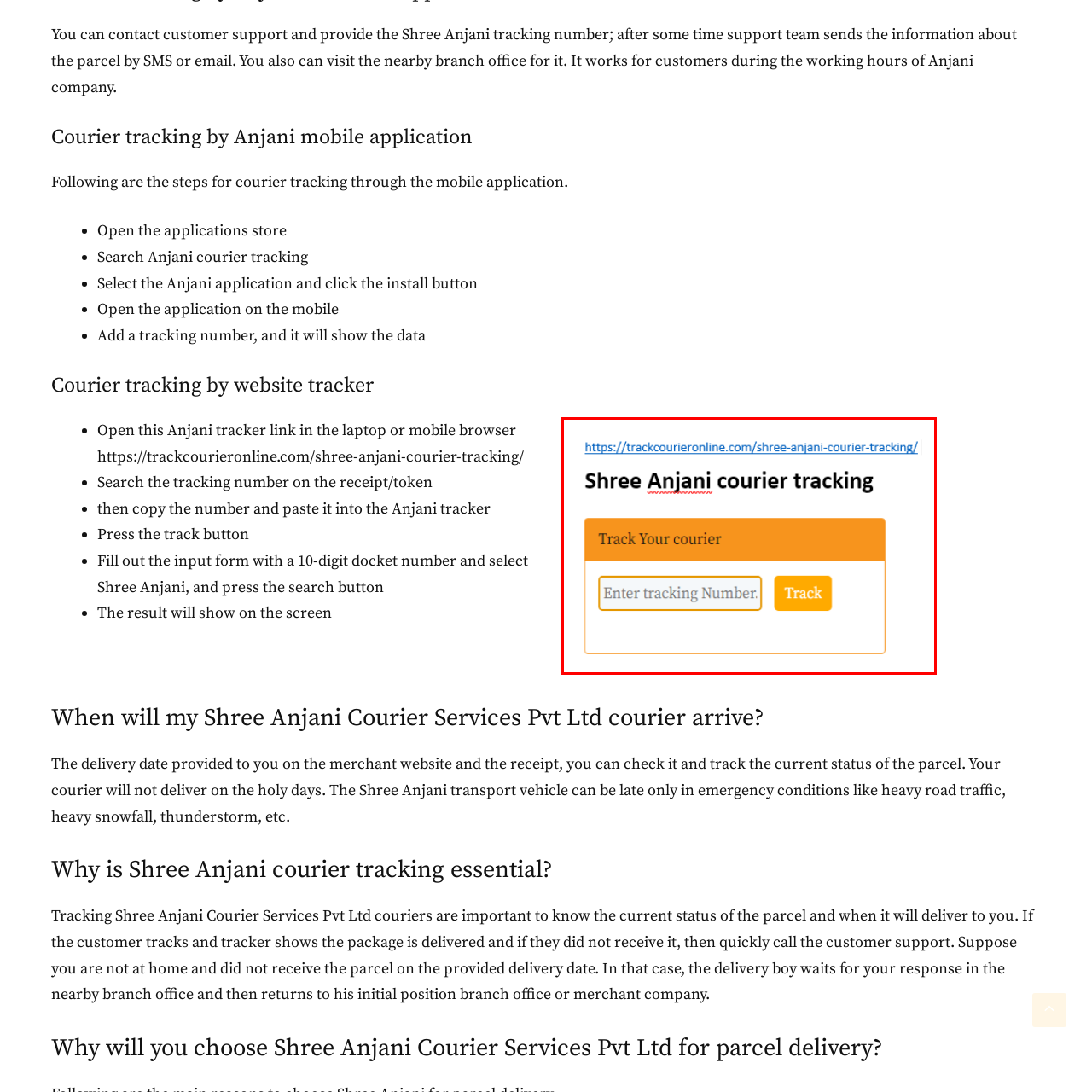What is the function of the 'Track Your courier' section?
Take a close look at the image highlighted by the red bounding box and answer the question thoroughly based on the details you see.

The 'Track Your courier' section is a highlighted area on the interface that contains a text box where users can enter their tracking numbers. This section is designed to facilitate the tracking process by providing a clear and convenient way for users to input their tracking information.